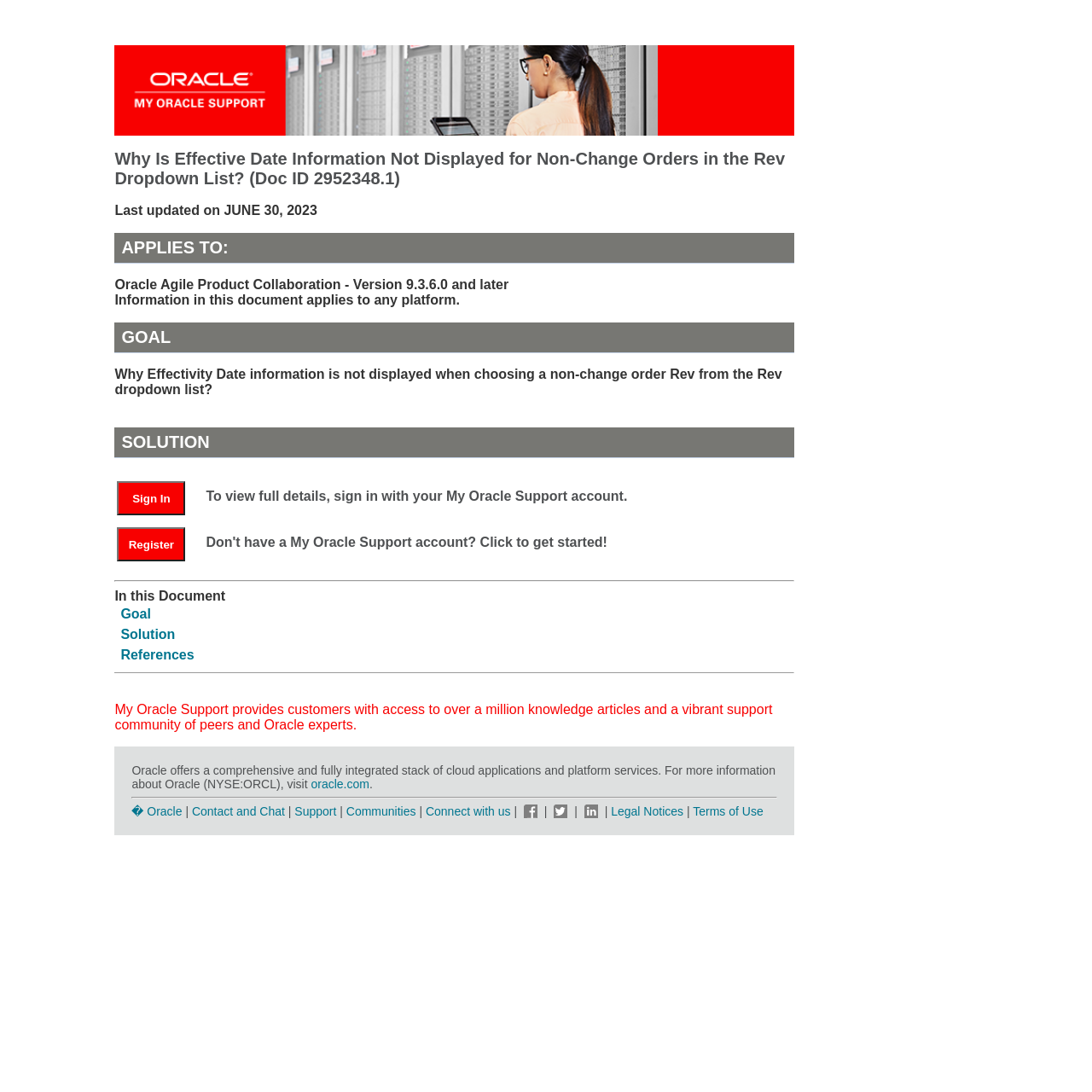Please locate the bounding box coordinates of the region I need to click to follow this instruction: "Sign In".

[0.107, 0.449, 0.185, 0.462]